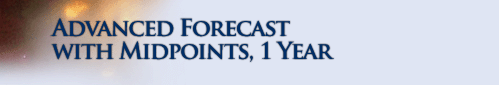Respond to the following query with just one word or a short phrase: 
What is the time period covered by this report?

1 year